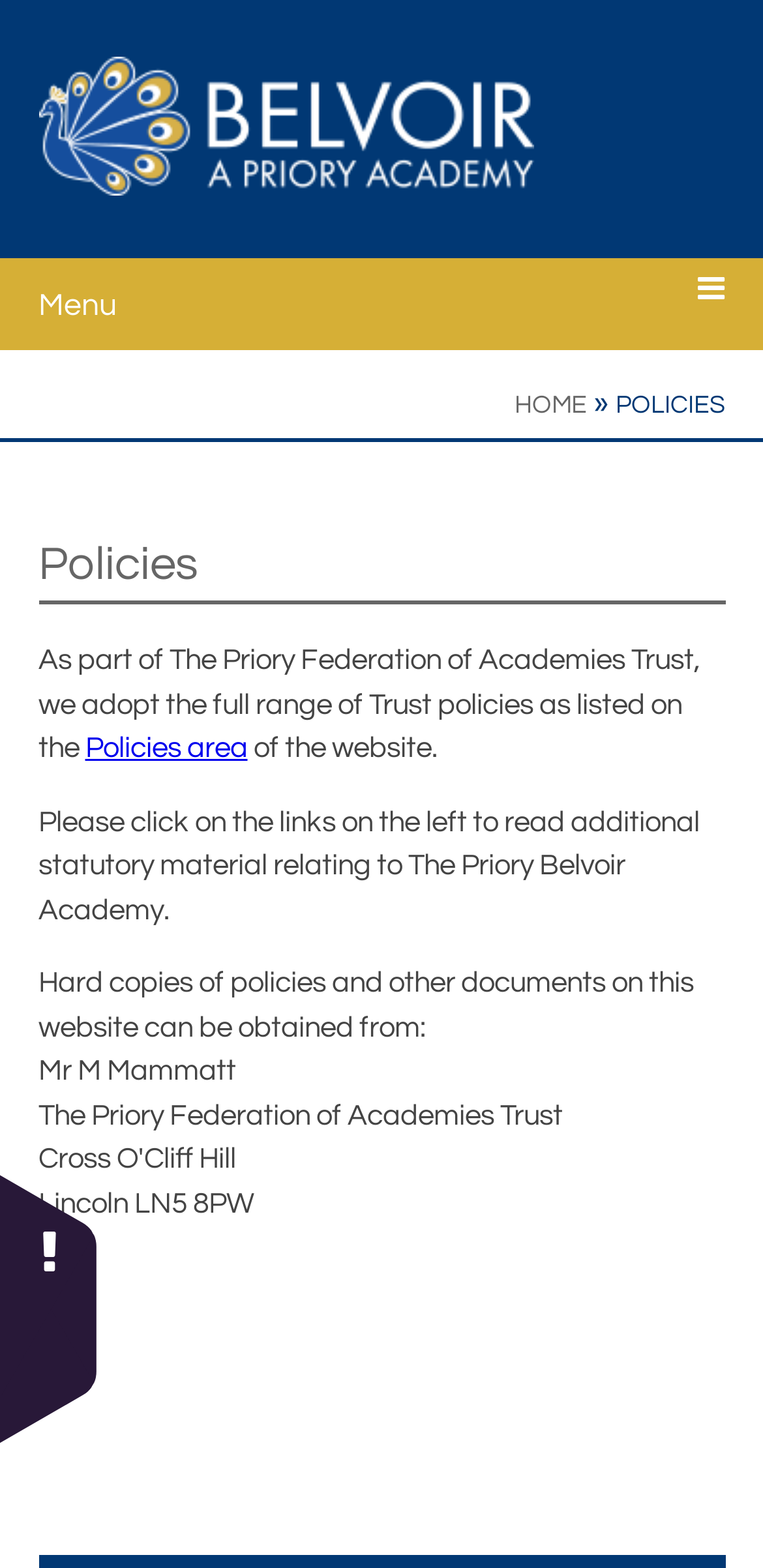Reply to the question with a brief word or phrase: What is the name of the academy?

Belvoir - A Priory Academy